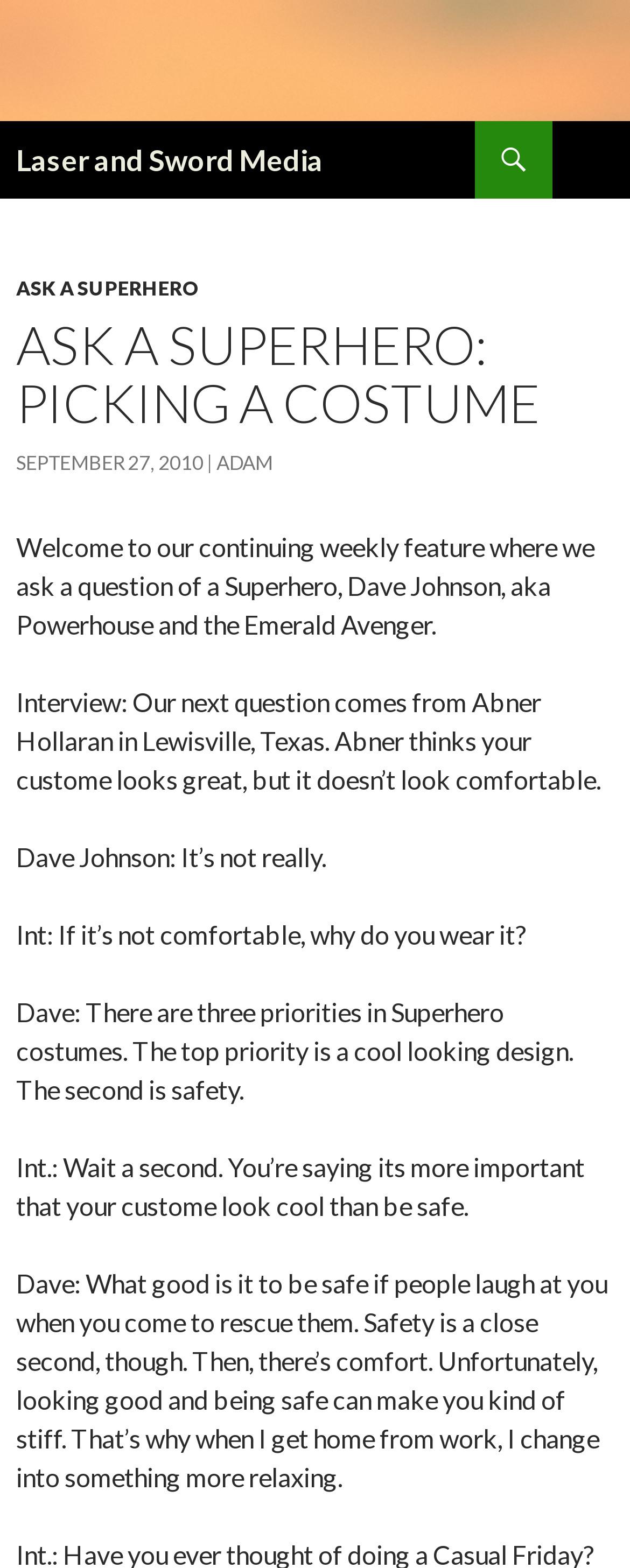Determine the bounding box coordinates (top-left x, top-left y, bottom-right x, bottom-right y) of the UI element described in the following text: September 27, 2010

[0.026, 0.287, 0.323, 0.302]